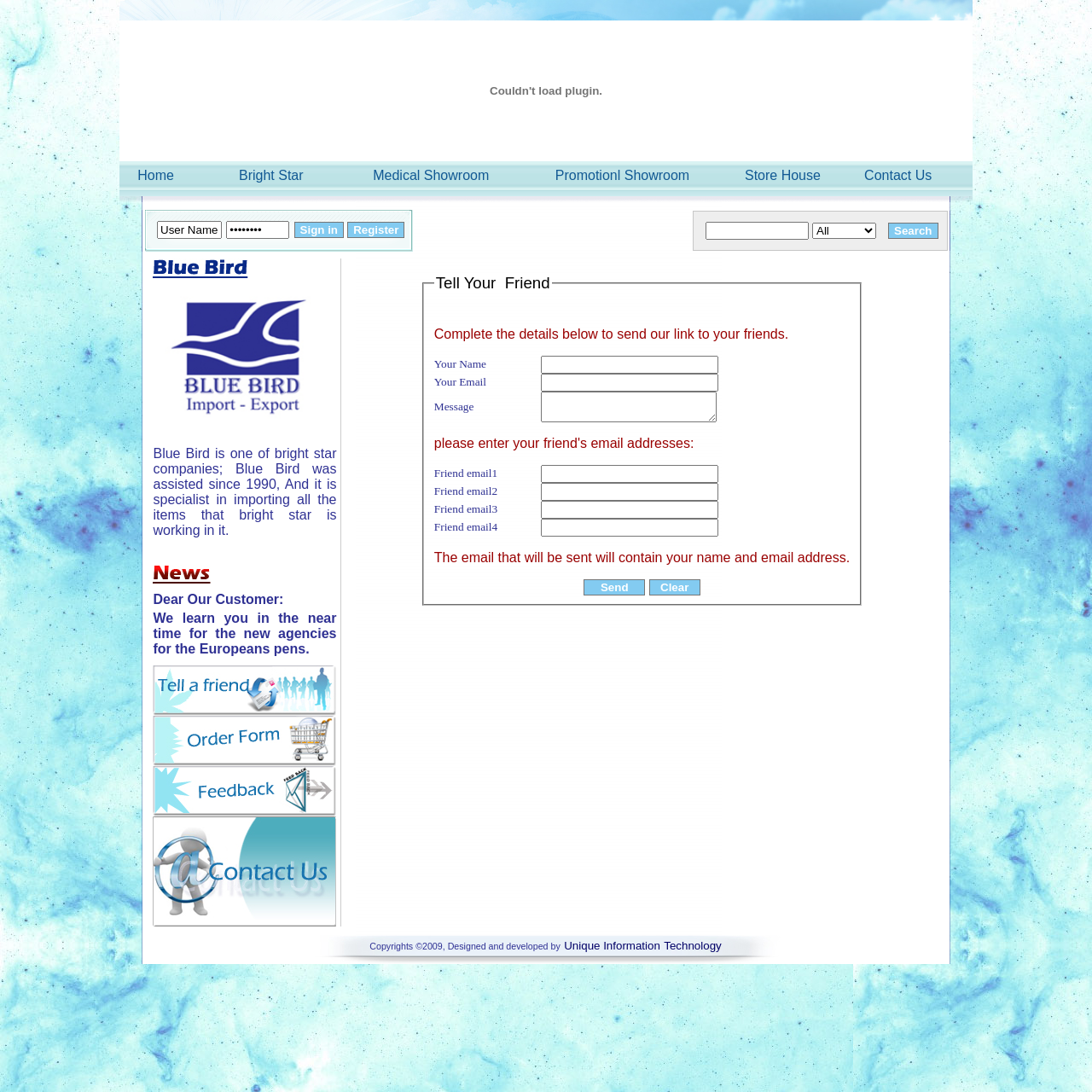Given the description name="ctl00$ContentPlaceHolder1$btnTell" value="Send", predict the bounding box coordinates of the UI element. Ensure the coordinates are in the format (top-left x, top-left y, bottom-right x, bottom-right y) and all values are between 0 and 1.

[0.535, 0.53, 0.591, 0.545]